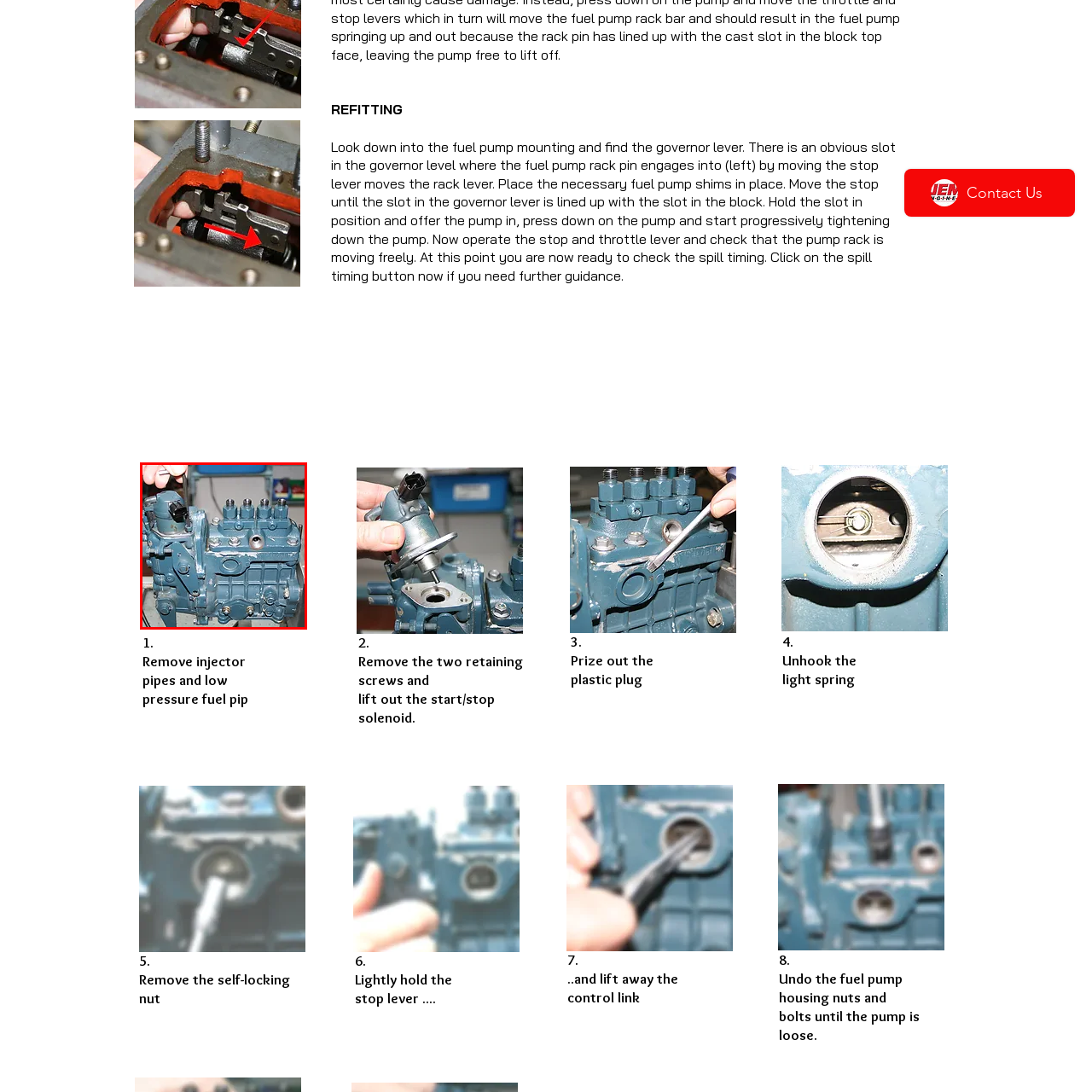What is the technician doing to the governor lever?
Analyze the image segment within the red bounding box and respond to the question using a single word or brief phrase.

manipulating